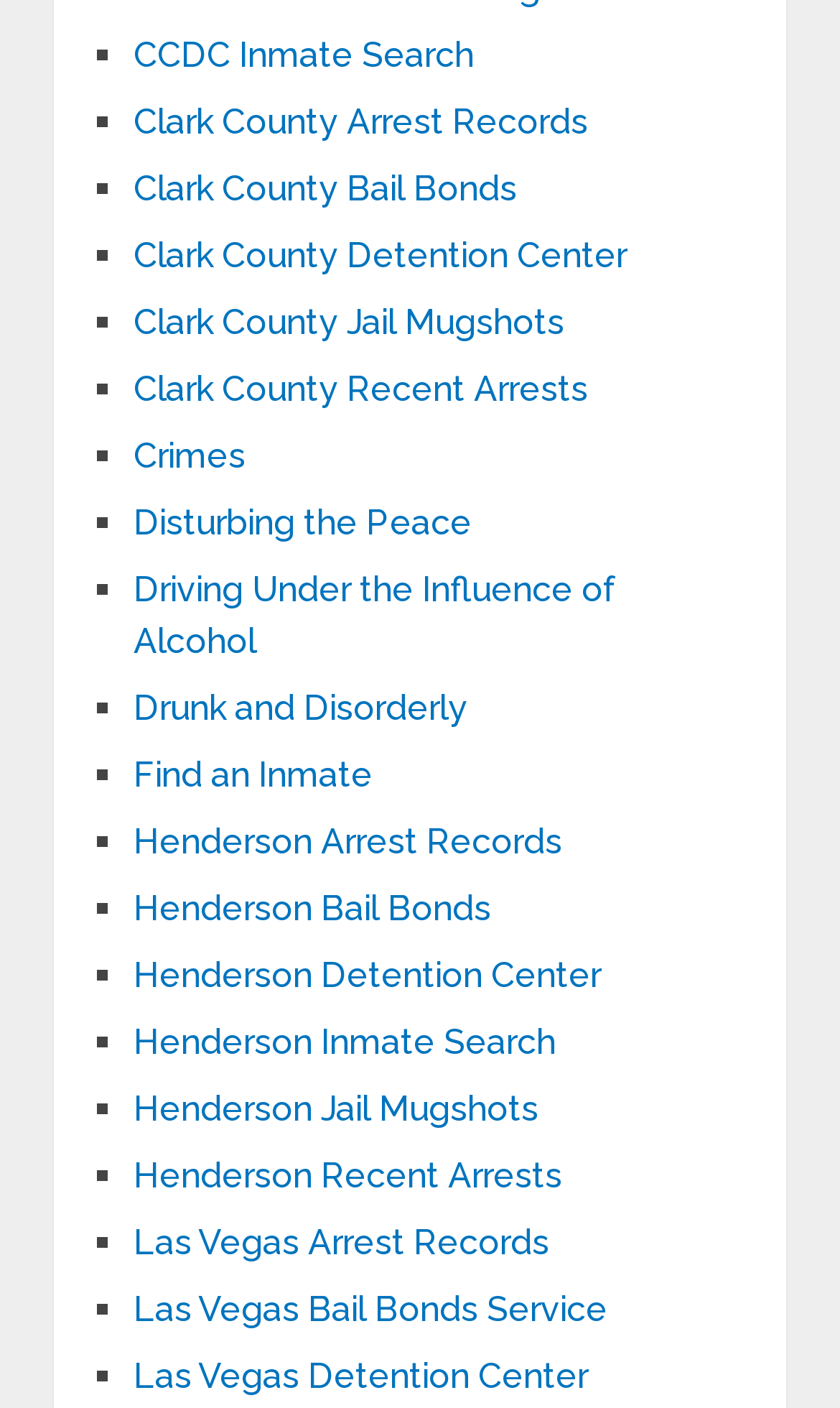Please determine the bounding box coordinates, formatted as (top-left x, top-left y, bottom-right x, bottom-right y), with all values as floating point numbers between 0 and 1. Identify the bounding box of the region described as: Las Vegas Arrest Records

[0.159, 0.867, 0.654, 0.896]